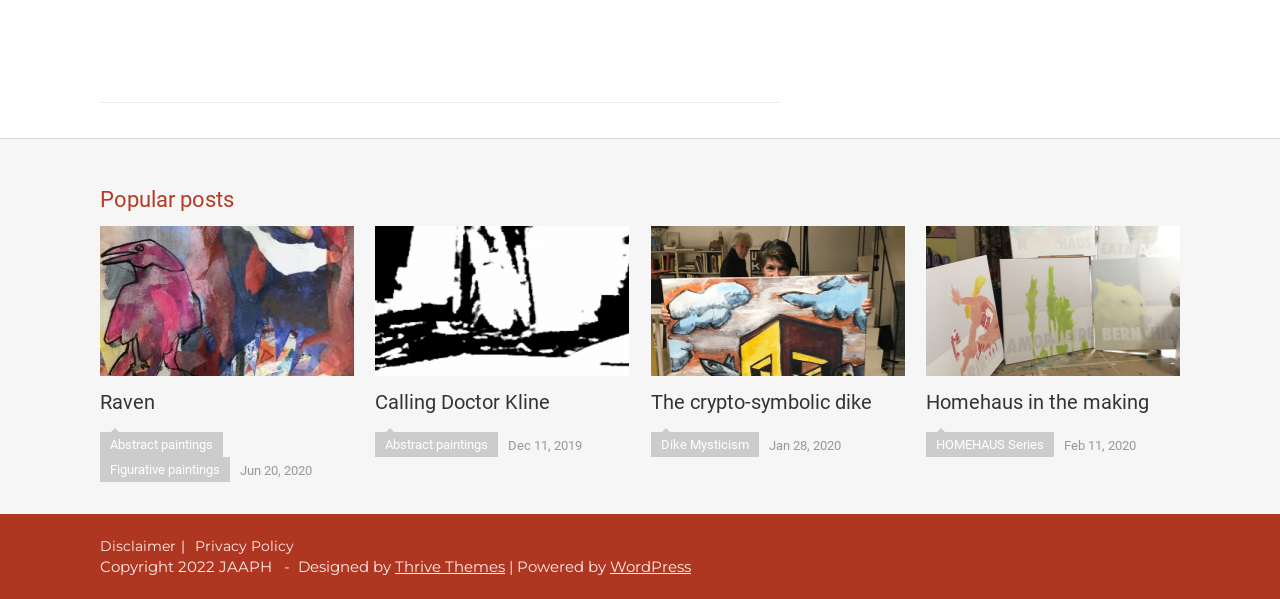Find and indicate the bounding box coordinates of the region you should select to follow the given instruction: "Call the phone number".

None